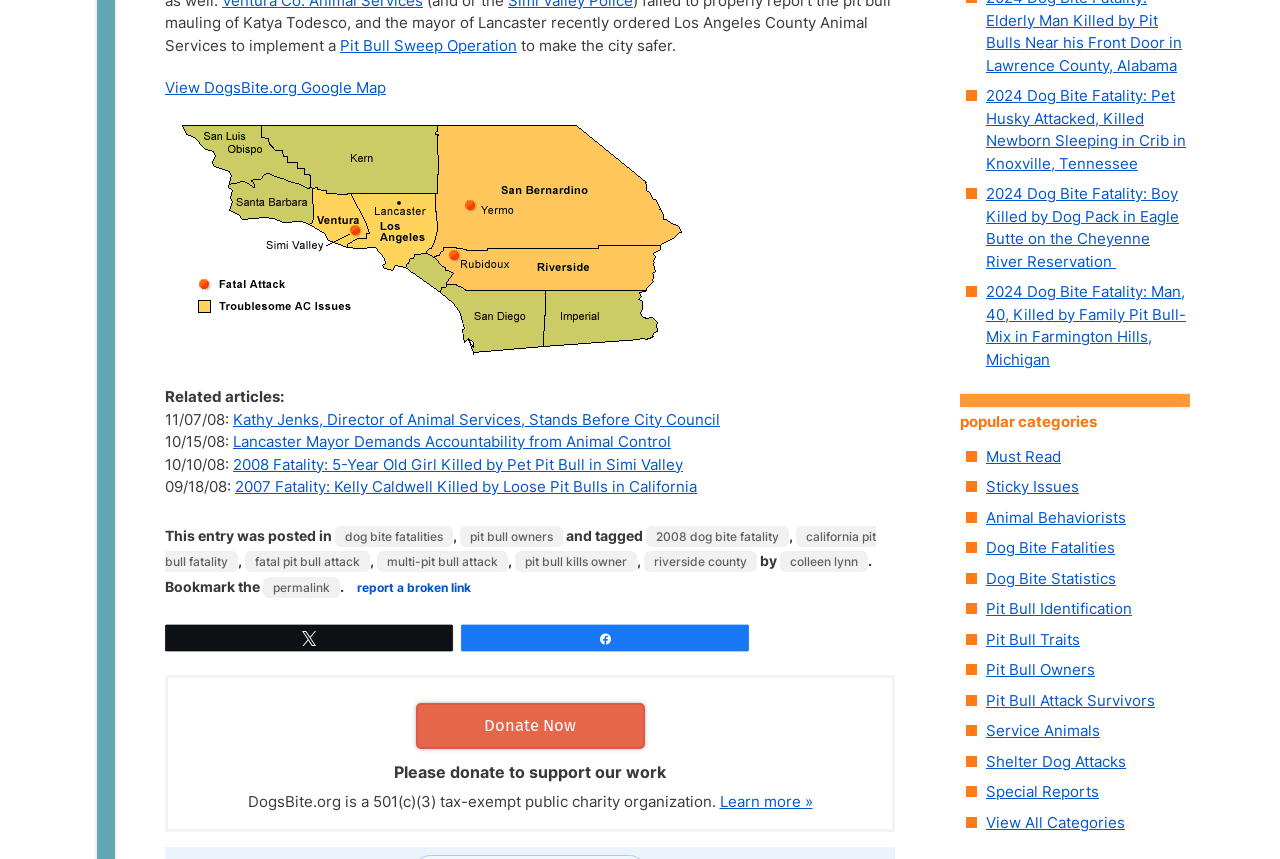Please predict the bounding box coordinates (top-left x, top-left y, bottom-right x, bottom-right y) for the UI element in the screenshot that fits the description: Colleen Lynn

[0.609, 0.642, 0.678, 0.666]